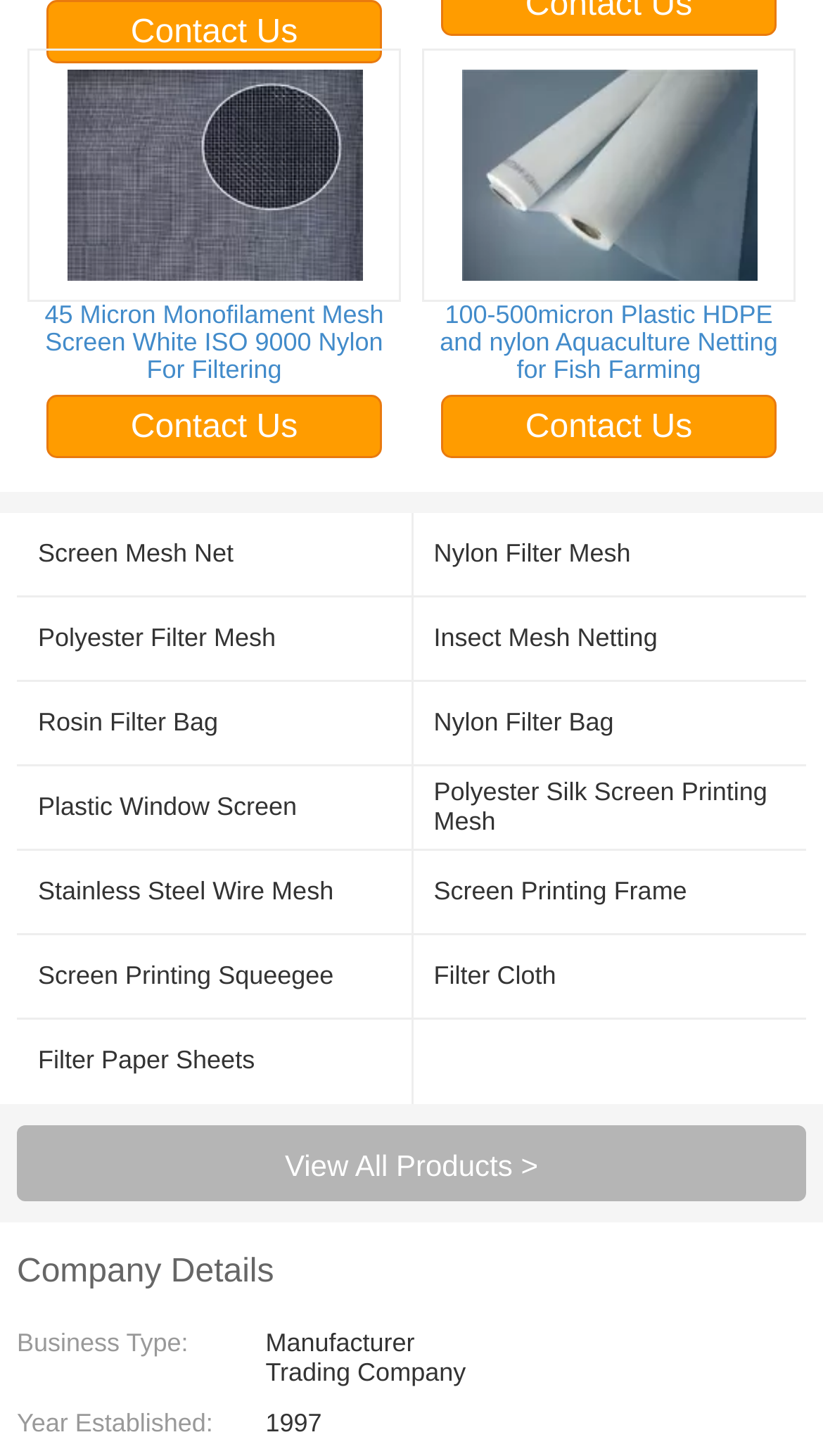Find the bounding box coordinates of the clickable element required to execute the following instruction: "Browse Screen Mesh Net products". Provide the coordinates as four float numbers between 0 and 1, i.e., [left, top, right, bottom].

[0.046, 0.371, 0.473, 0.39]